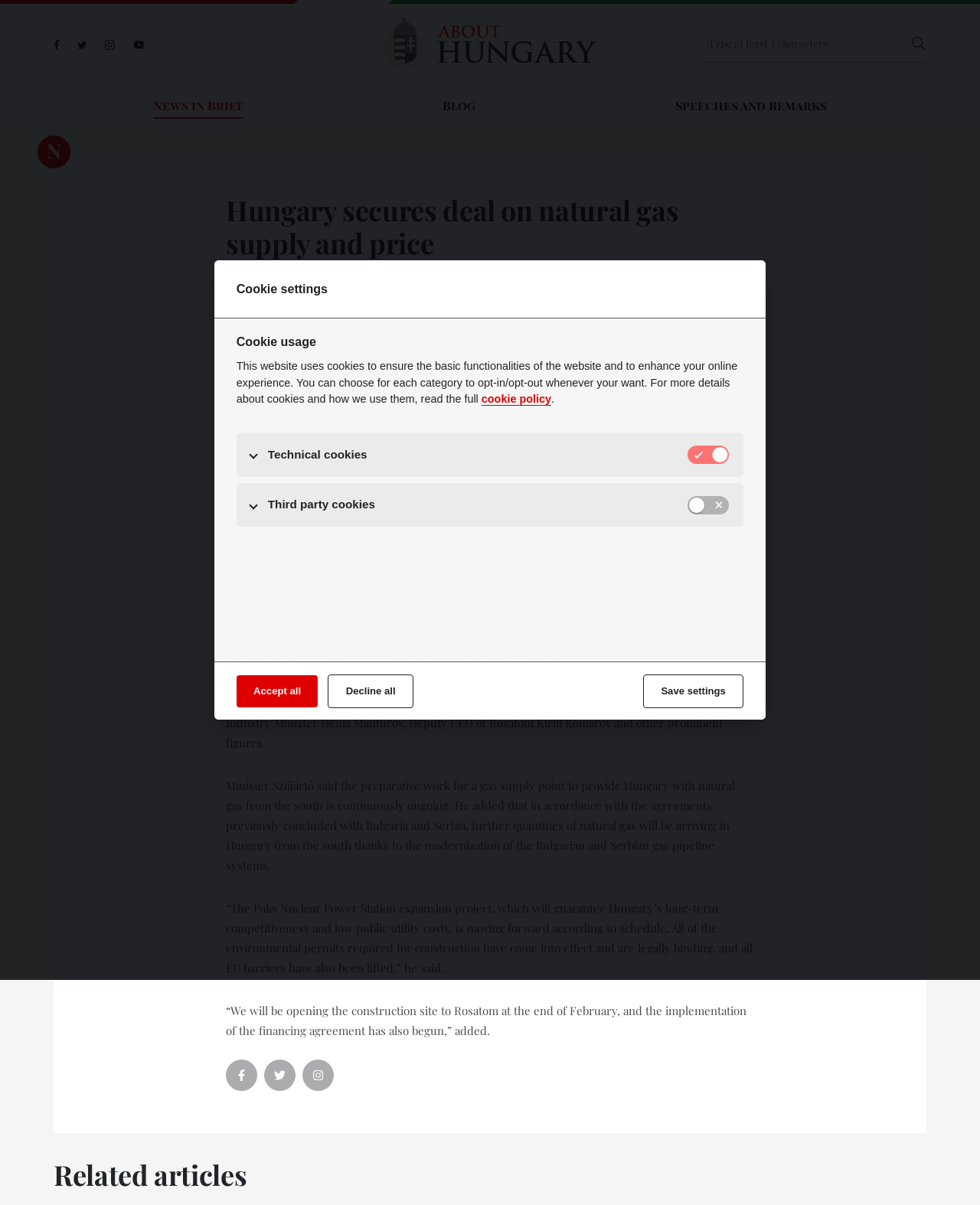Provide a single word or phrase answer to the question: 
How many characters are required to type in the search box?

At least 3